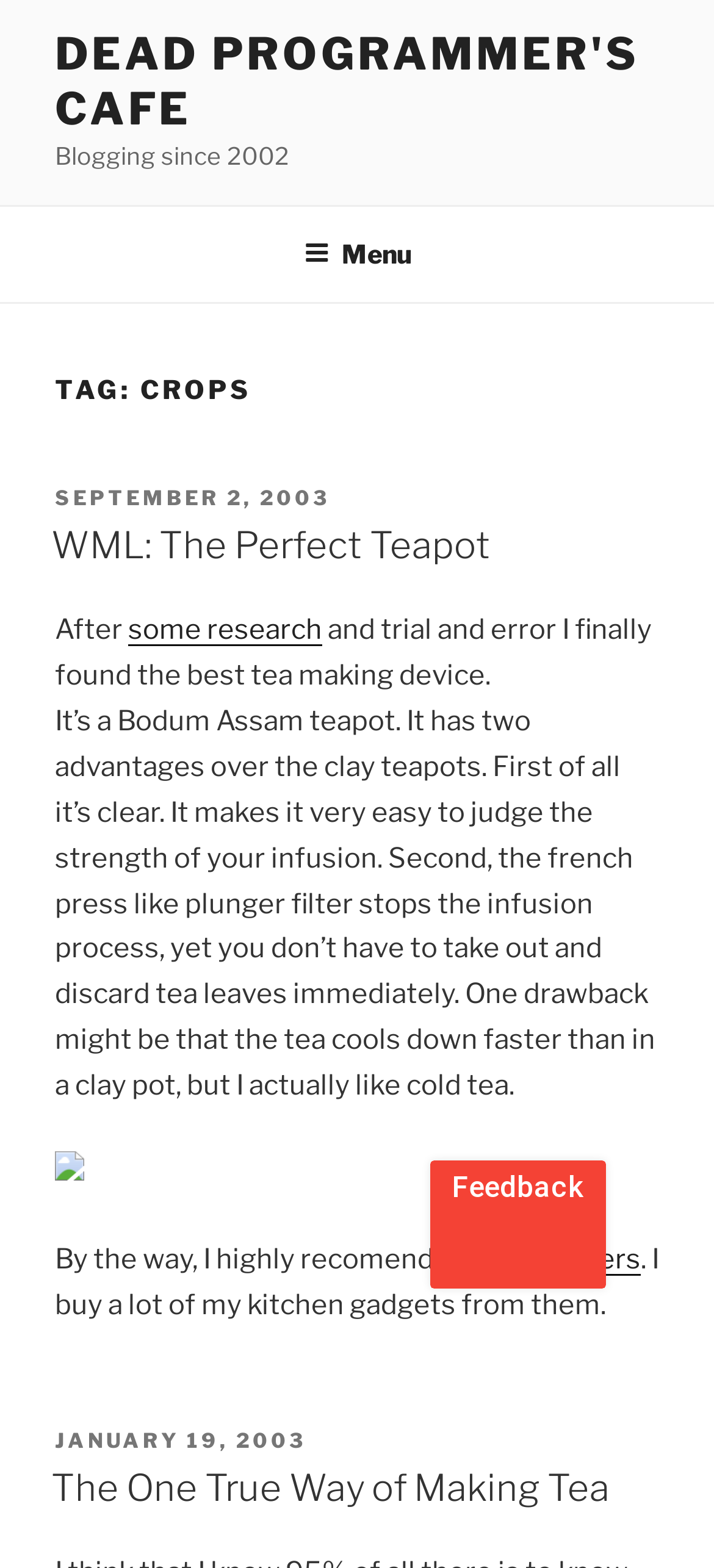Indicate the bounding box coordinates of the clickable region to achieve the following instruction: "Read the article about 'WML: The Perfect Teapot'."

[0.077, 0.332, 0.923, 0.364]